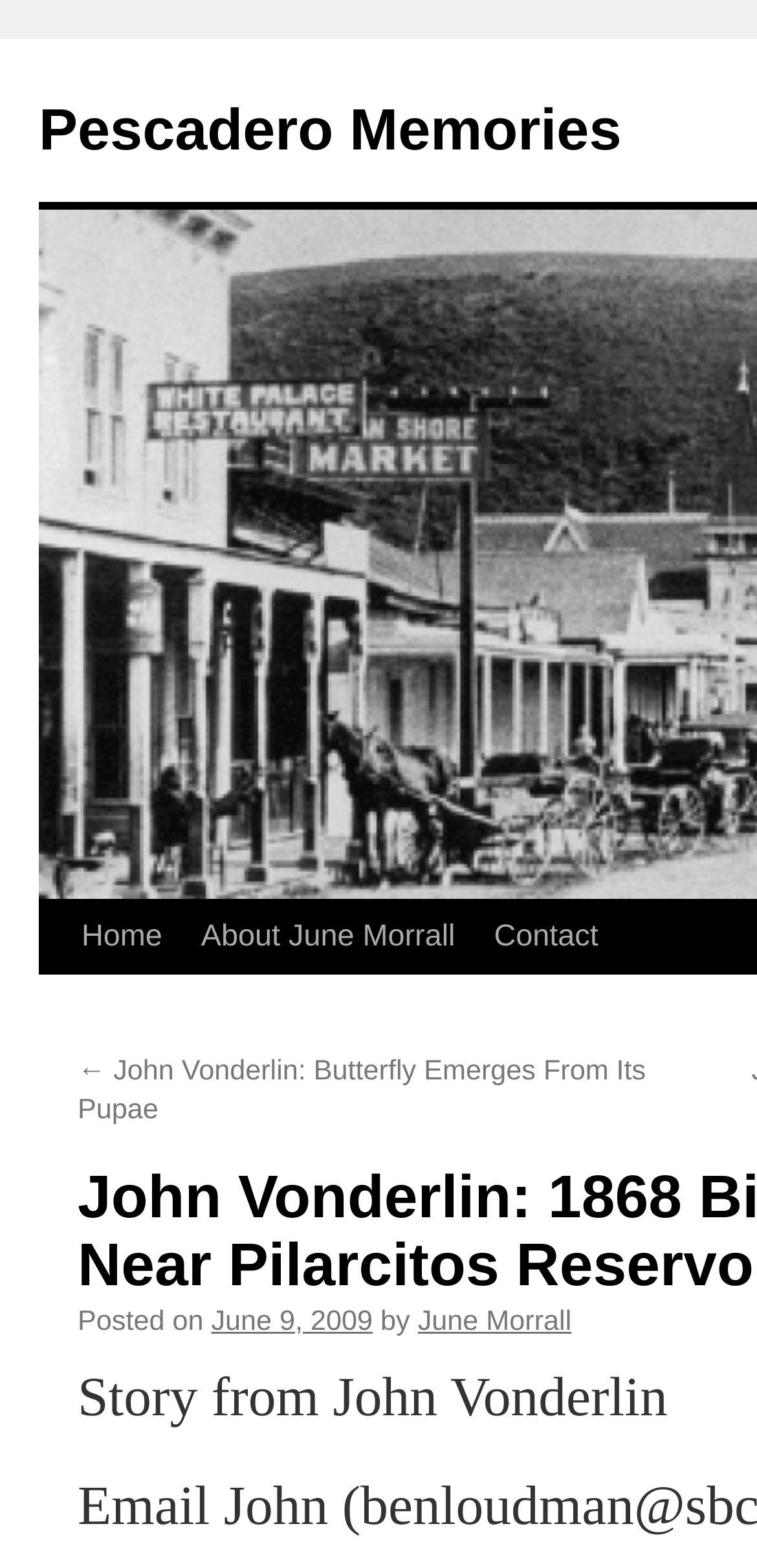What is the previous post about?
Please provide a detailed and thorough answer to the question.

The answer can be found by looking at the link '← John Vonderlin: Butterfly Emerges From Its Pupae' which indicates the previous post is about a butterfly emerging from its pupae.